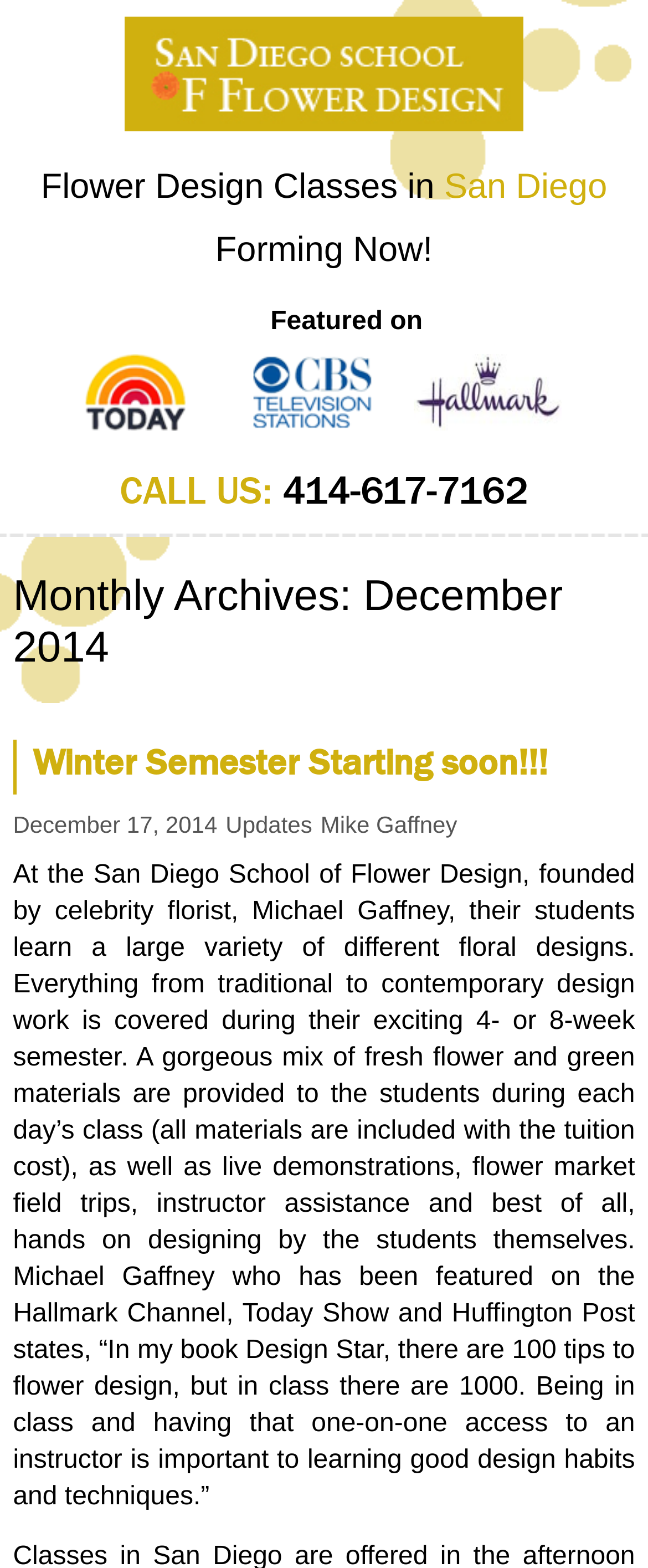Identify the bounding box coordinates for the UI element described as follows: "+971 4 385 3388". Ensure the coordinates are four float numbers between 0 and 1, formatted as [left, top, right, bottom].

None